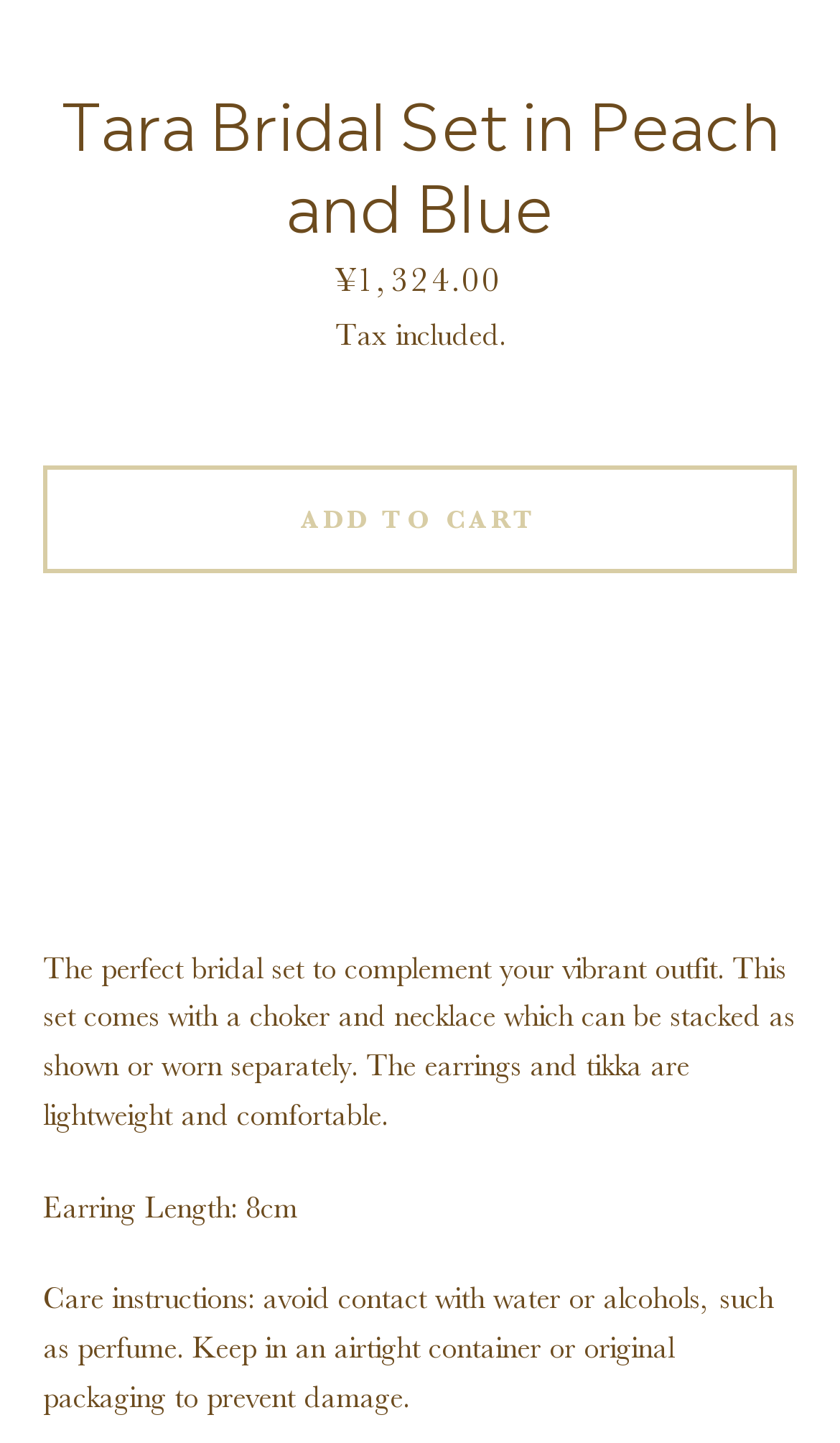Find the bounding box of the element with the following description: "›". The coordinates must be four float numbers between 0 and 1, formatted as [left, top, right, bottom].

None